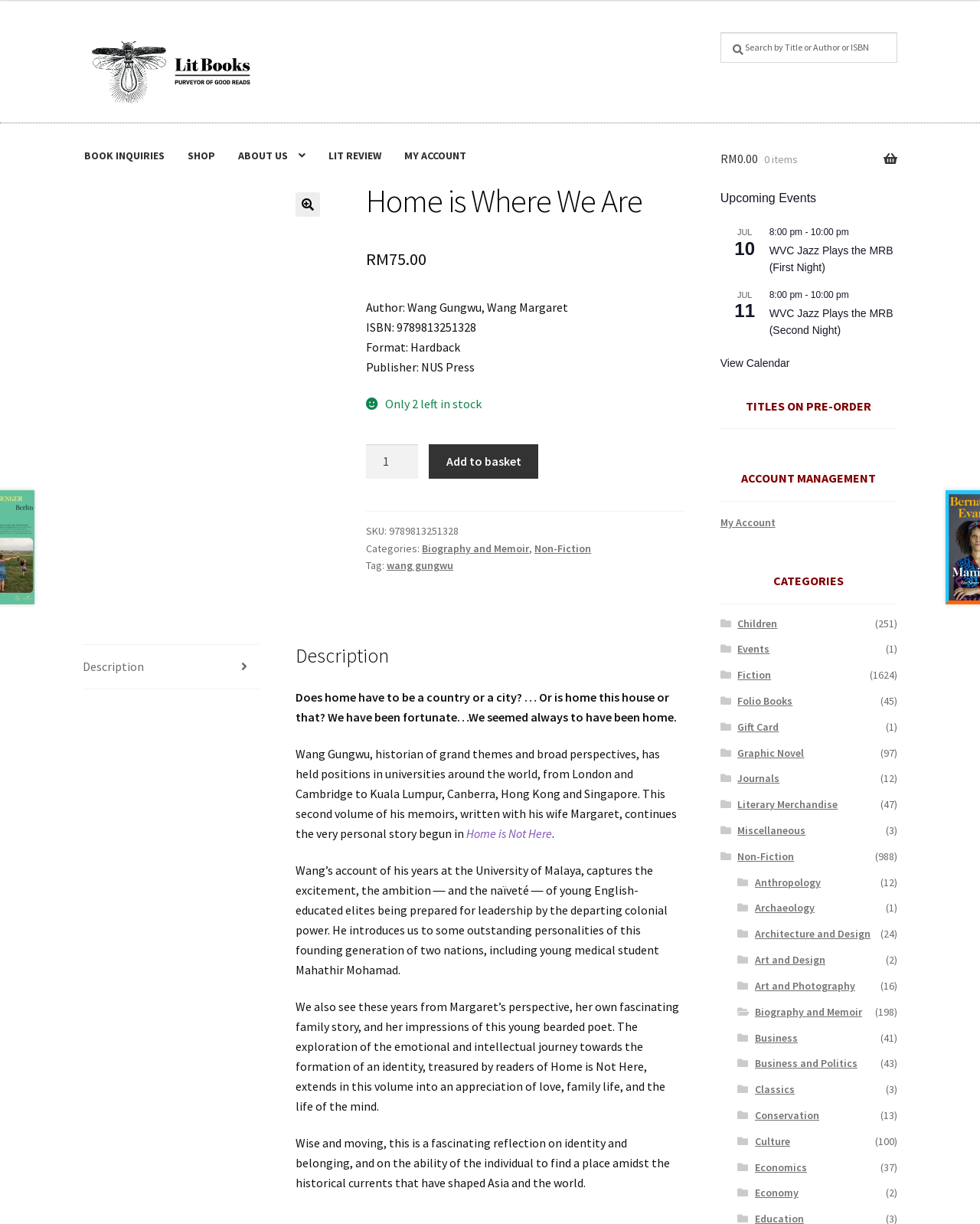Find the bounding box coordinates of the area that needs to be clicked in order to achieve the following instruction: "View LIT REVIEW". The coordinates should be specified as four float numbers between 0 and 1, i.e., [left, top, right, bottom].

[0.324, 0.106, 0.4, 0.149]